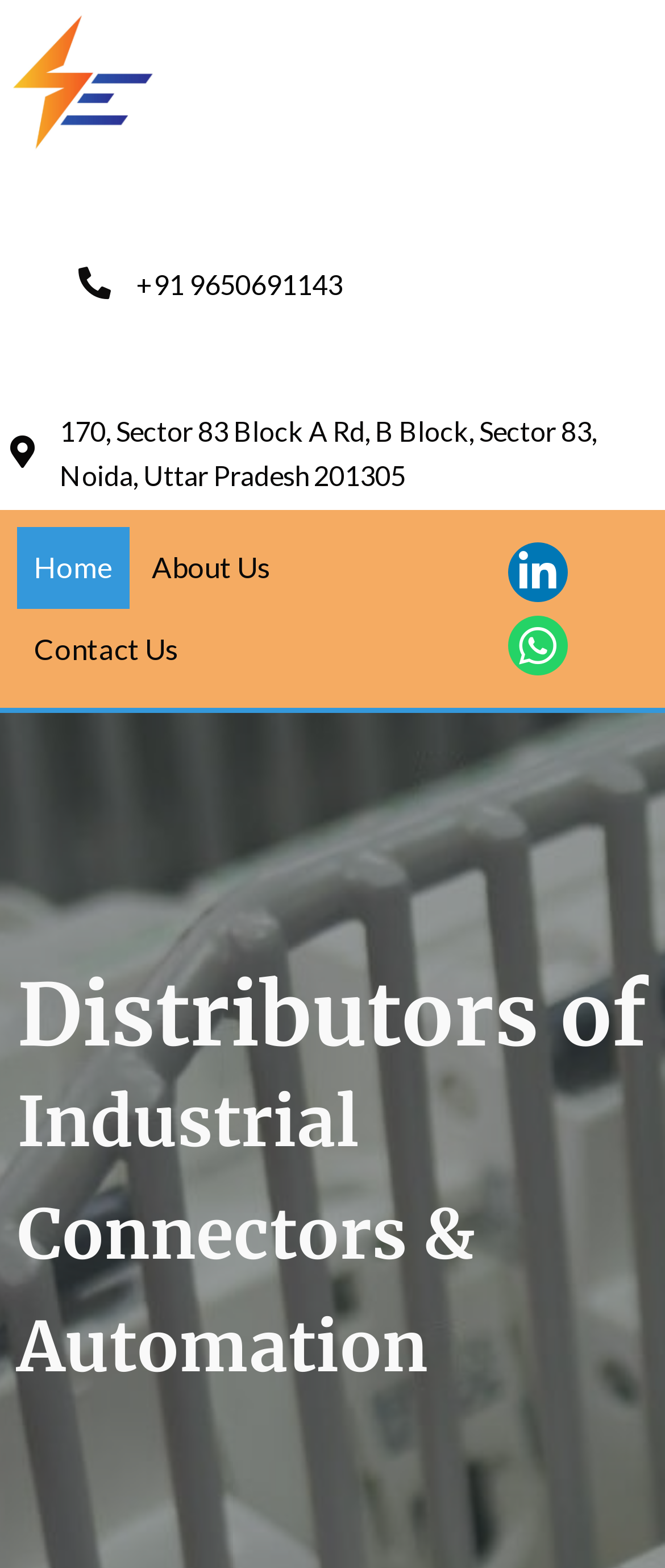What is the primary business of Securitas Engineers?
Examine the screenshot and reply with a single word or phrase.

Distributors of Industrial Connectors & Automation